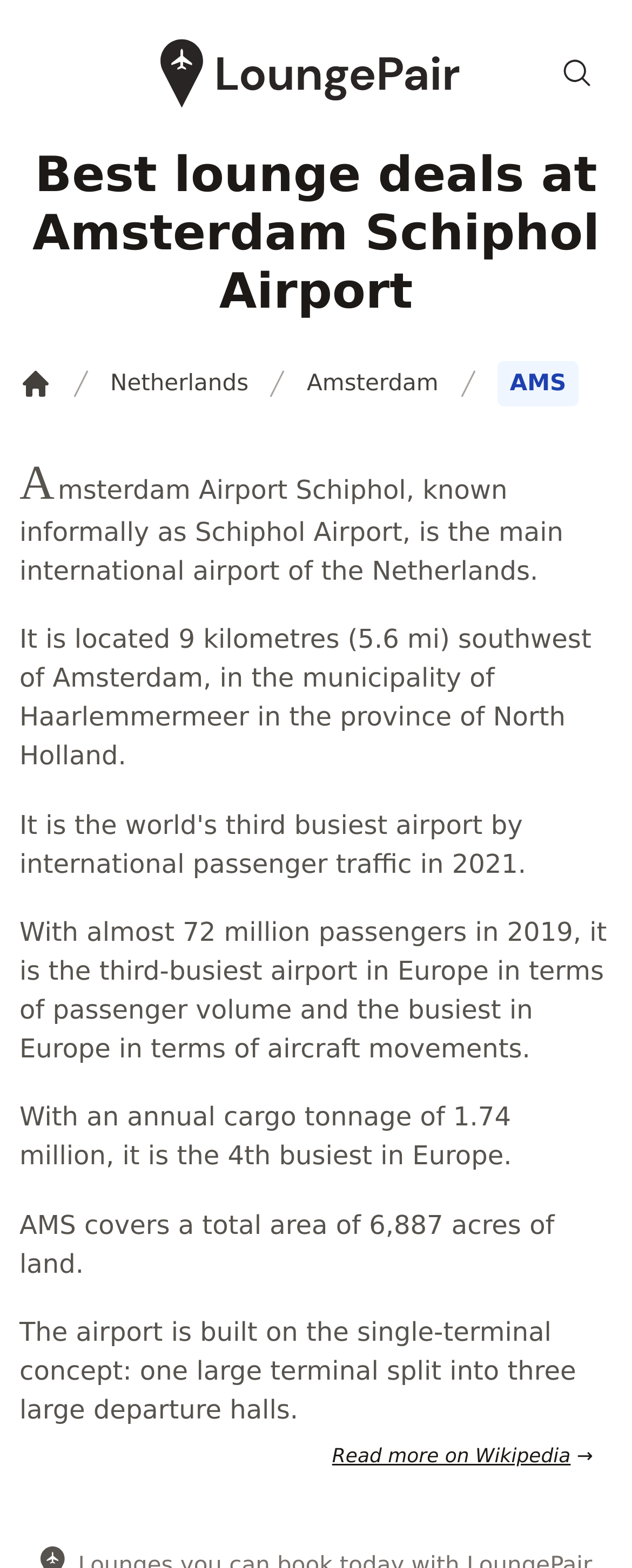Please analyze the image and provide a thorough answer to the question:
What is the name of the airport?

I found the answer by reading the static text elements on the webpage, specifically the one that says 'Amsterdam Airport Schiphol, known informally as Schiphol Airport, is the main international airport of the Netherlands.'